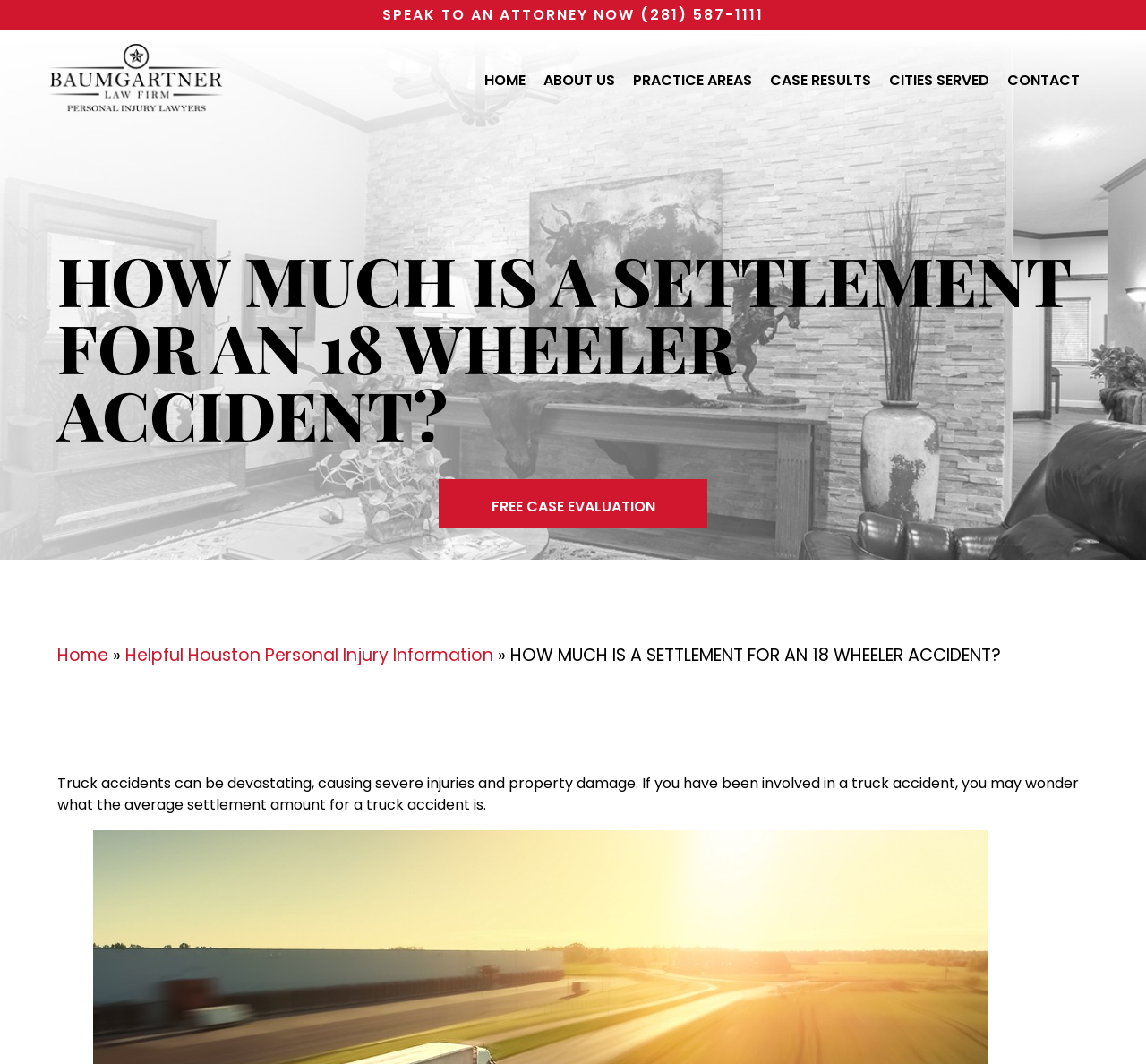Analyze the image and answer the question with as much detail as possible: 
What type of accidents does the law firm handle?

The law firm handles 18-Wheeler and truck accidents, as indicated by the link '18-WHEELER & TRUCK ACCIDENTS' in the navigation menu and the heading 'HOW MUCH IS A SETTLEMENT FOR AN 18 WHEELER ACCIDENT?' on the webpage.